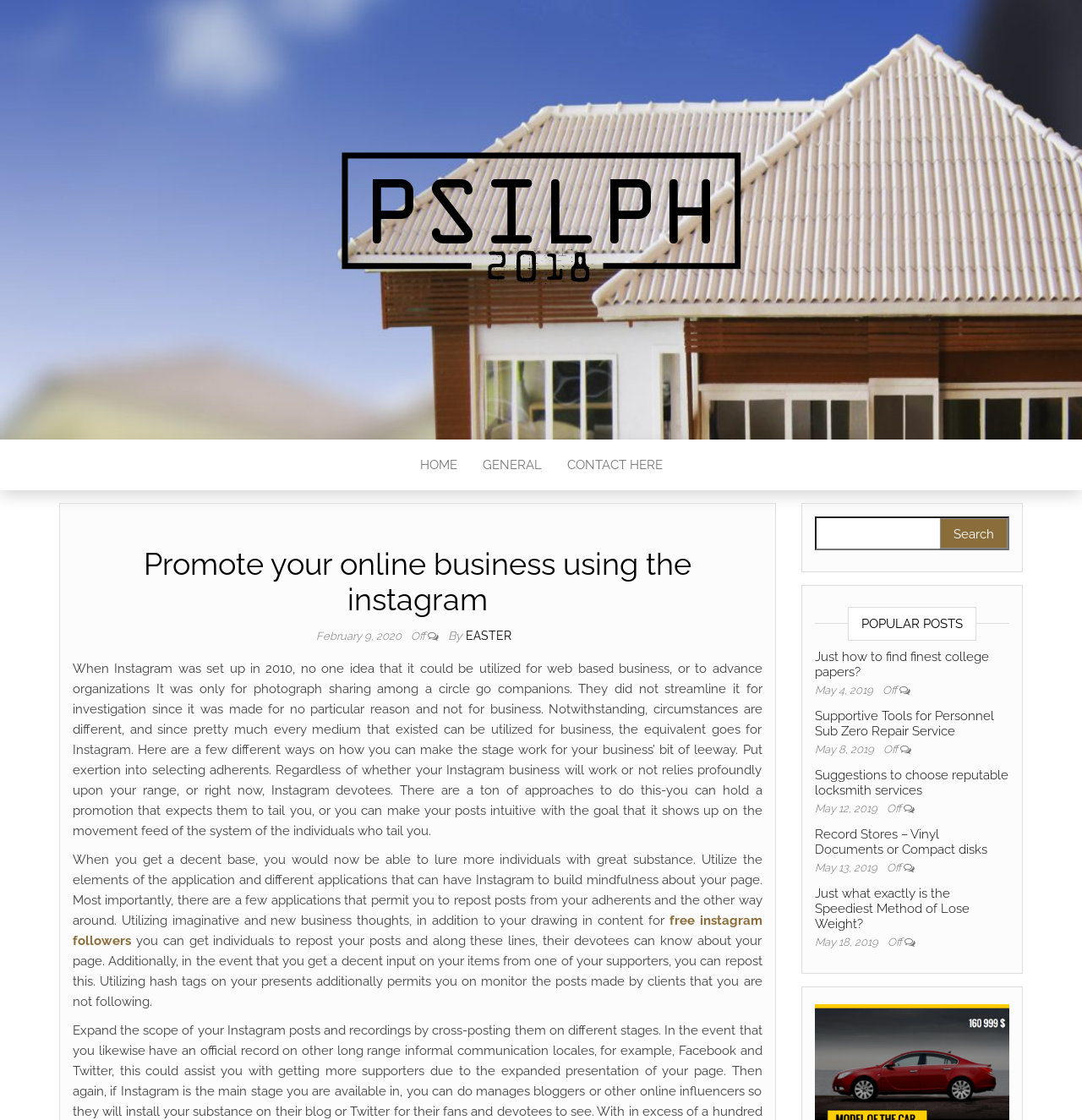What is the topic of the first popular post?
Provide a short answer using one word or a brief phrase based on the image.

College papers